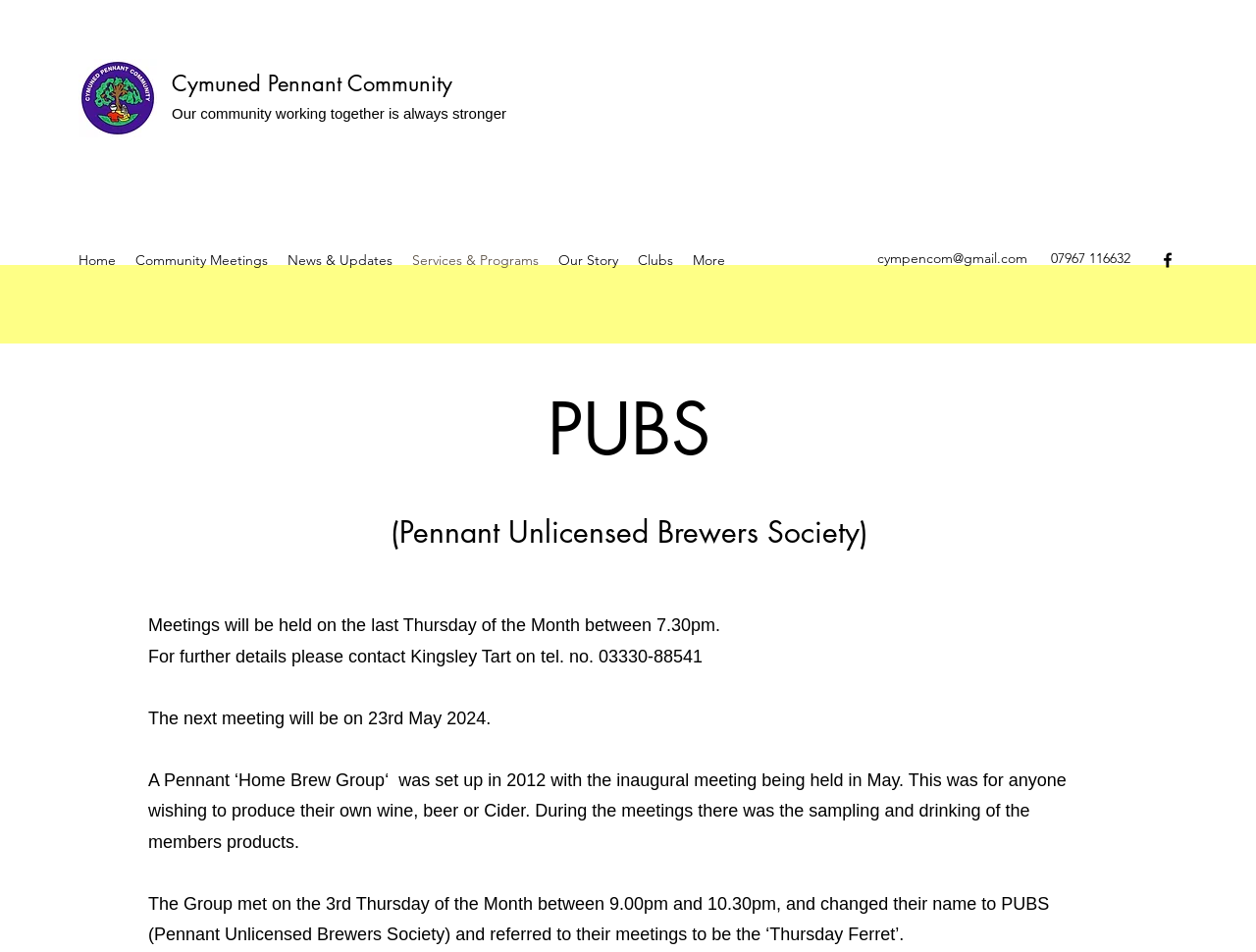Describe all the visual and textual components of the webpage comprehensively.

The webpage is about PUBS, which stands for Pennant Unlicensed Brewers Society. At the top left corner, there is an untitled link and an image, likely a logo. Next to it, there is a link to "Cymuned Pennant Community". Below these elements, there is a static text that reads "Our community working together is always stronger".

On the top navigation bar, there are several links, including "Home", "Community Meetings", "News & Updates", "Services & Programs", "Our Story", "Clubs", and "More". These links are positioned horizontally, with "Home" on the left and "More" on the right.

On the right side of the page, there is a contact section with a link to an email address "cympencom@gmail.com" and a phone number "07967 116632". Below this section, there is a social media bar with a link to Facebook, represented by an image.

The main content of the page is about PUBS, with a heading that reads "PUBS (Pennant Unlicensed Brewers Society)". There are several paragraphs of text that describe the group's meetings, including the schedule and contact information. The text also provides some history about the group, including its founding and name change.